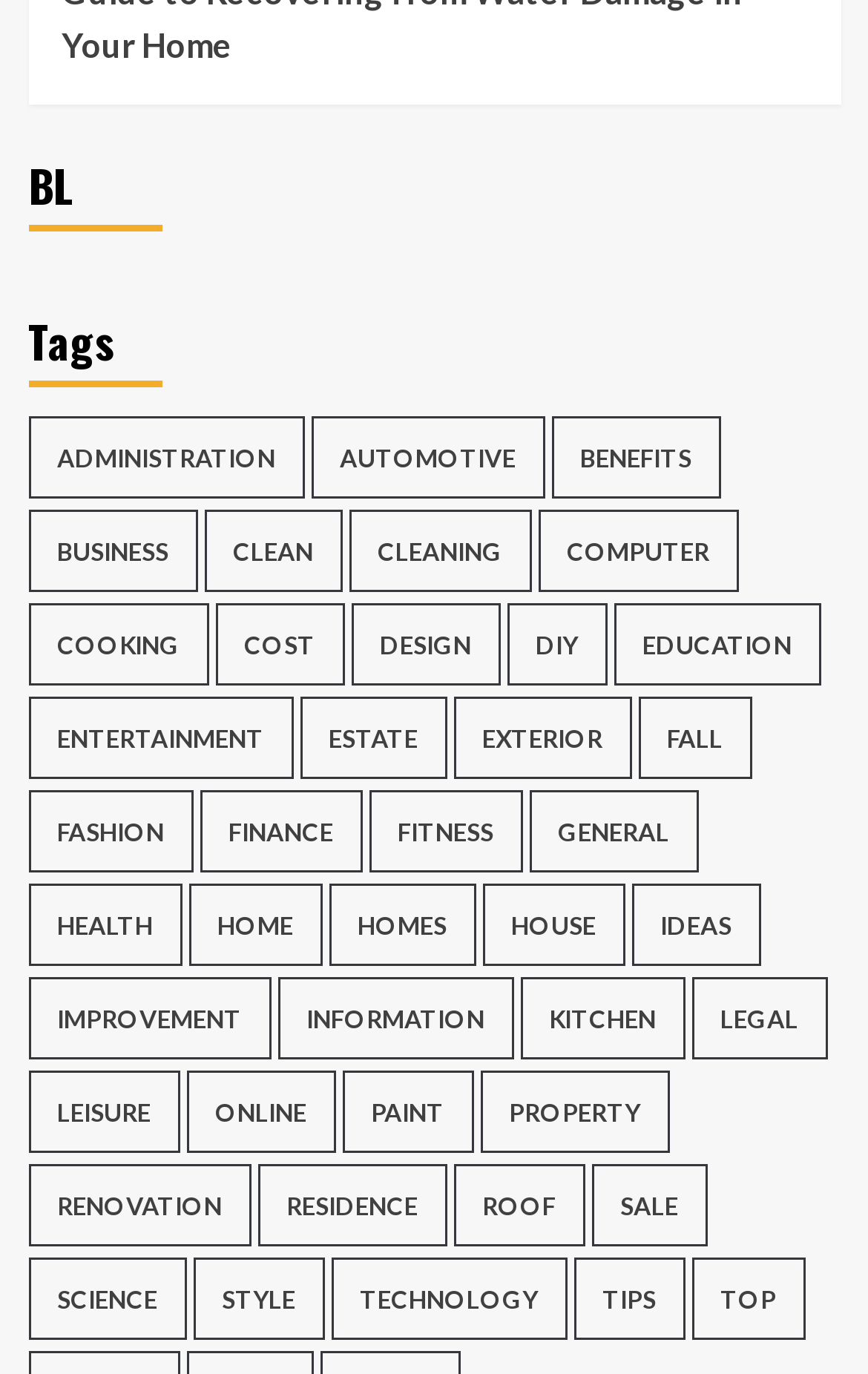Indicate the bounding box coordinates of the element that needs to be clicked to satisfy the following instruction: "learn about health". The coordinates should be four float numbers between 0 and 1, i.e., [left, top, right, bottom].

[0.032, 0.644, 0.209, 0.704]